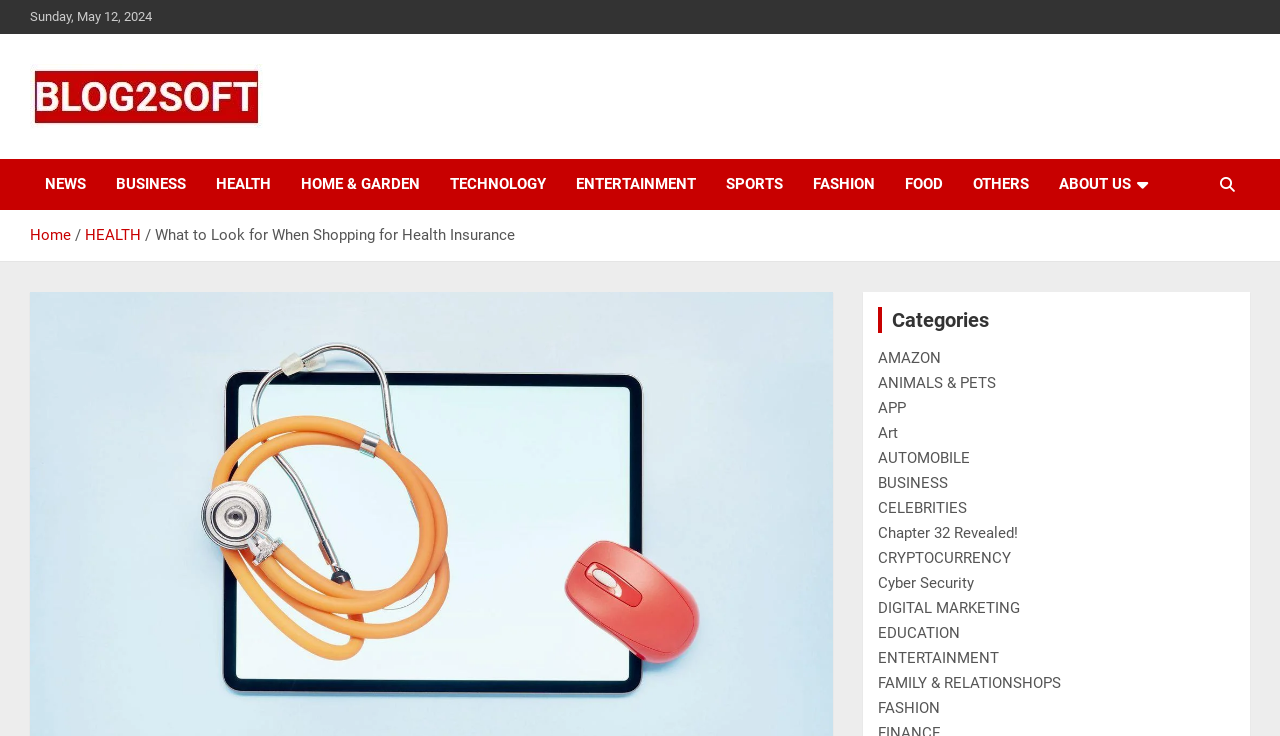Locate the bounding box for the described UI element: "About us". Ensure the coordinates are four float numbers between 0 and 1, formatted as [left, top, right, bottom].

[0.816, 0.216, 0.909, 0.286]